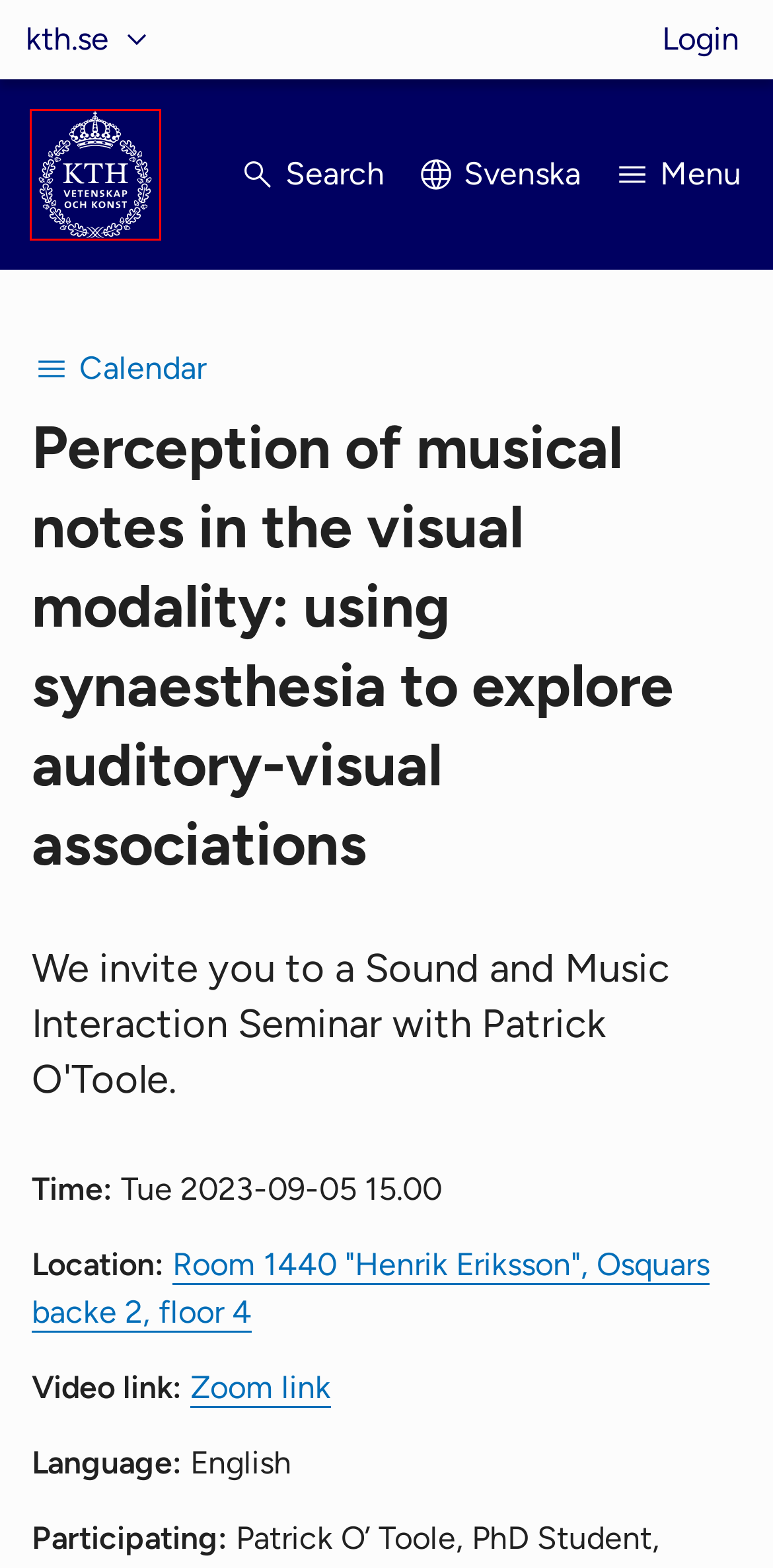You are given a screenshot of a webpage with a red rectangle bounding box around a UI element. Select the webpage description that best matches the new webpage after clicking the element in the bounding box. Here are the candidates:
A. KTH Royal Institute of Technology Web Login Service - Loading Session Information
B. Launch Meeting - Zoom
C. KTH | Henrik Eriksson
D. Research |  KTH
E. Patrick O' Toole - Advance CRT
F. KTH - Your future workplace |  KTH
G. KTH - Sweden’s largest technical university |  KTH
H. About this website |  KTH

G